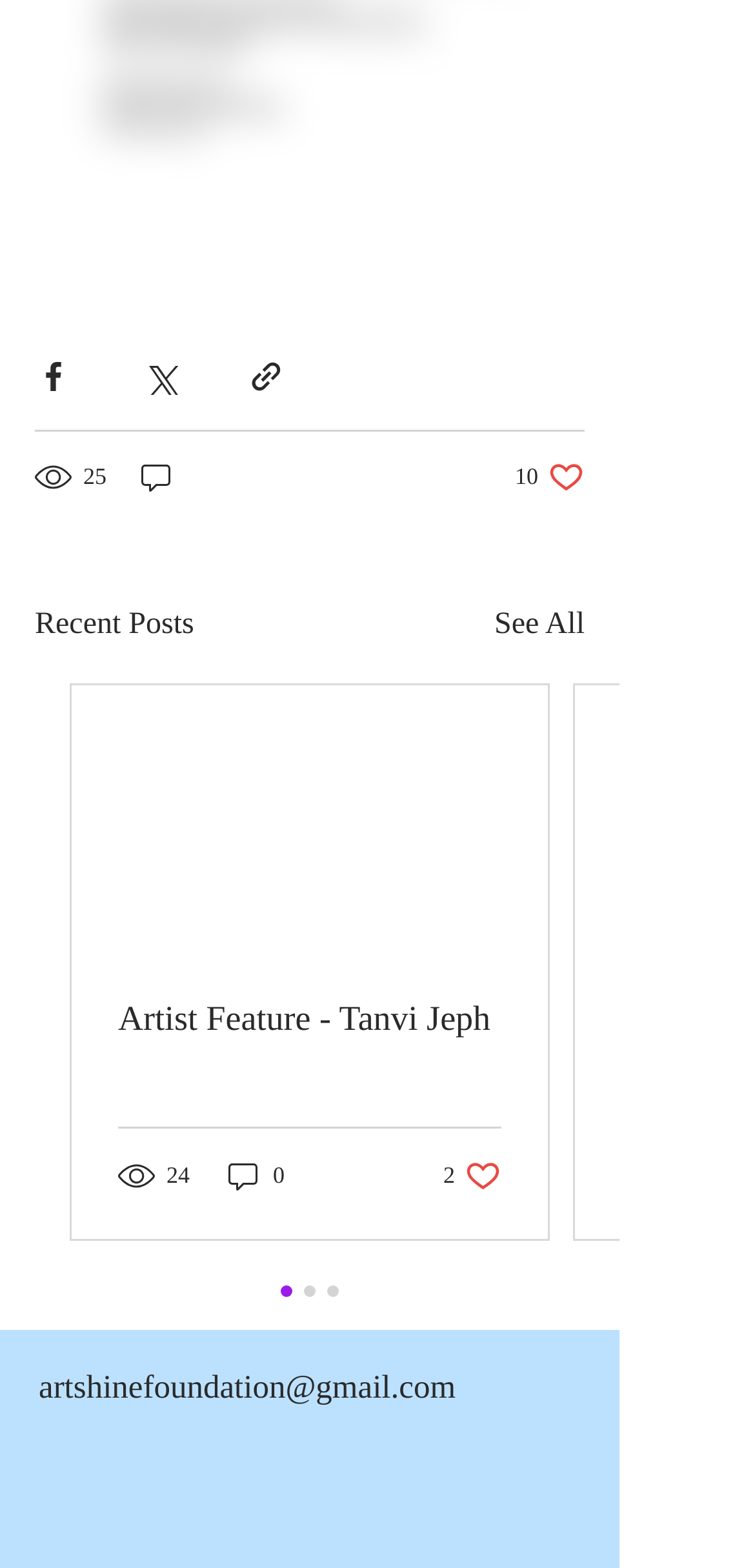Please locate the clickable area by providing the bounding box coordinates to follow this instruction: "View recent posts".

[0.046, 0.384, 0.257, 0.413]